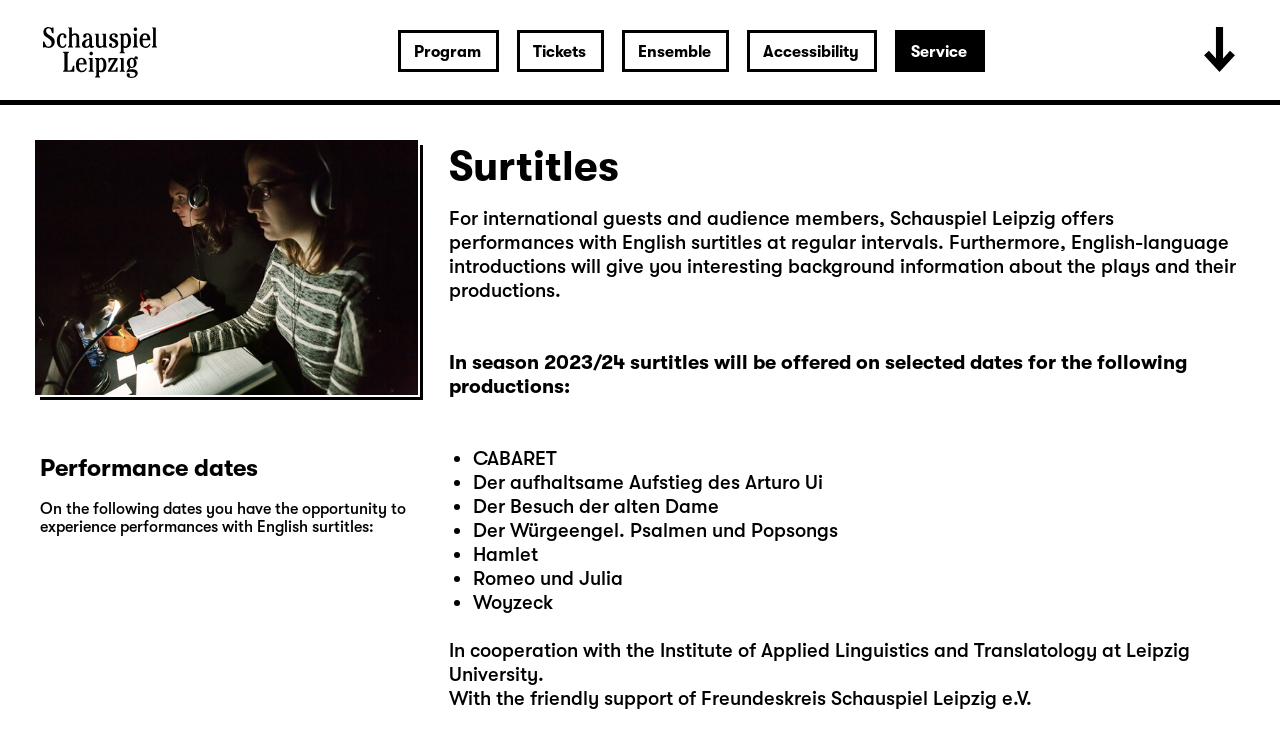What is the name of the university cooperating with Schauspiel Leipzig?
Please provide a single word or phrase as your answer based on the screenshot.

Leipzig University